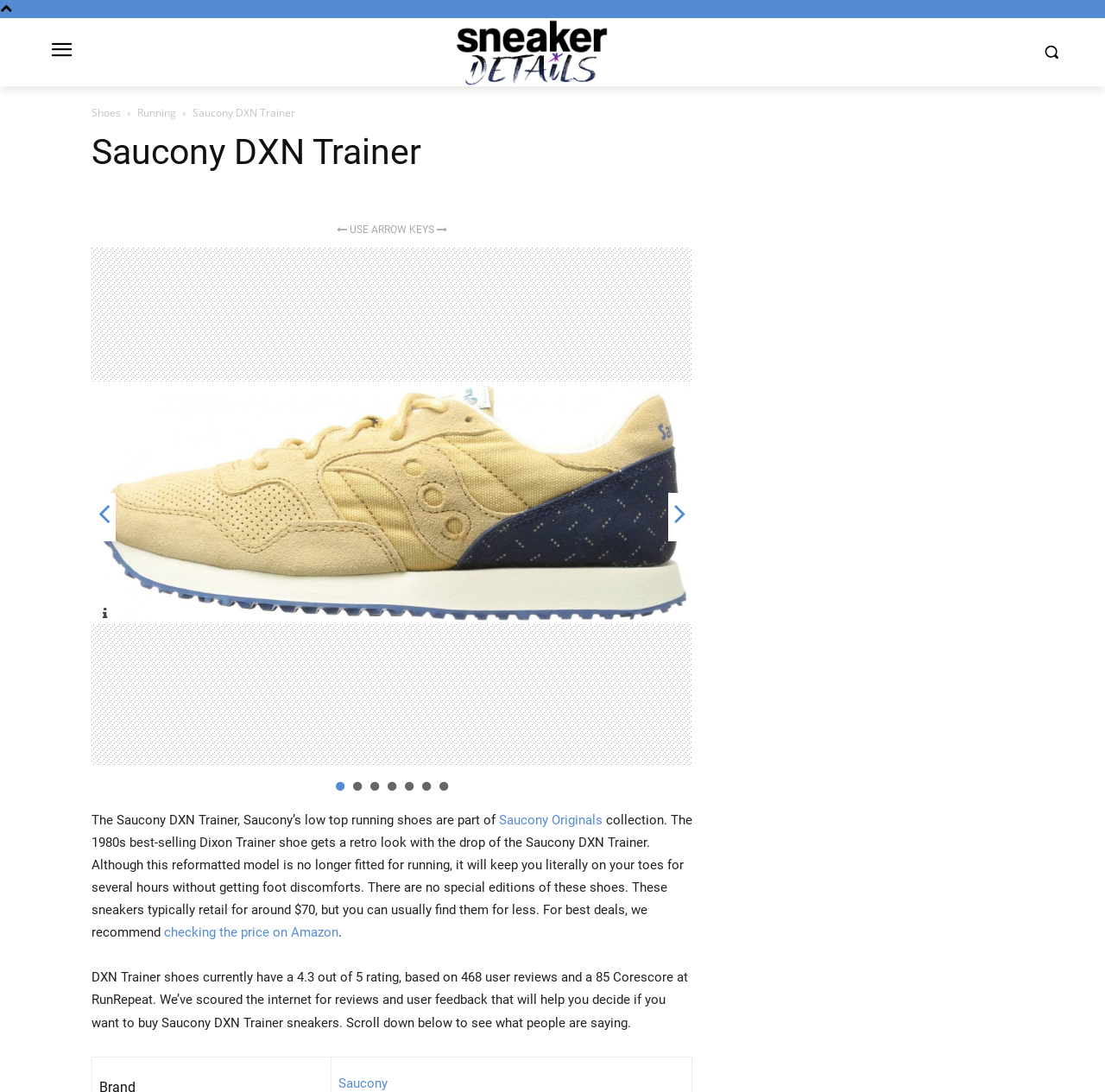Offer a detailed account of what is visible on the webpage.

The webpage is about Saucony DXN Trainer shoes, featuring reviews and reasons to buy them. At the top left, there is a logo link, accompanied by an image of the logo. On the top right, a search button is located, with a small image of a magnifying glass. 

Below the logo, there are three navigation links: "Shoes", "Running", and the title "Saucony DXN Trainer". The title is also a header, and it has a subheading that says "USE ARROW KEYS". 

On the left side of the page, there is a section with a heading "Saucony DXN Trainer" and a brief description of the shoes. This section also contains several links, including "Saucony Originals" and "checking the price on Amazon". 

Below this section, there is a paragraph summarizing the features and price of the shoes, stating that they have a 4.3 out of 5 rating based on 468 user reviews. The paragraph invites readers to scroll down to see what people are saying about the shoes. 

On the right side of the page, there are several links, including five links with no text, and a link to "Saucony" at the bottom. At the bottom of the page, there is a complementary section that spans the entire width of the page.